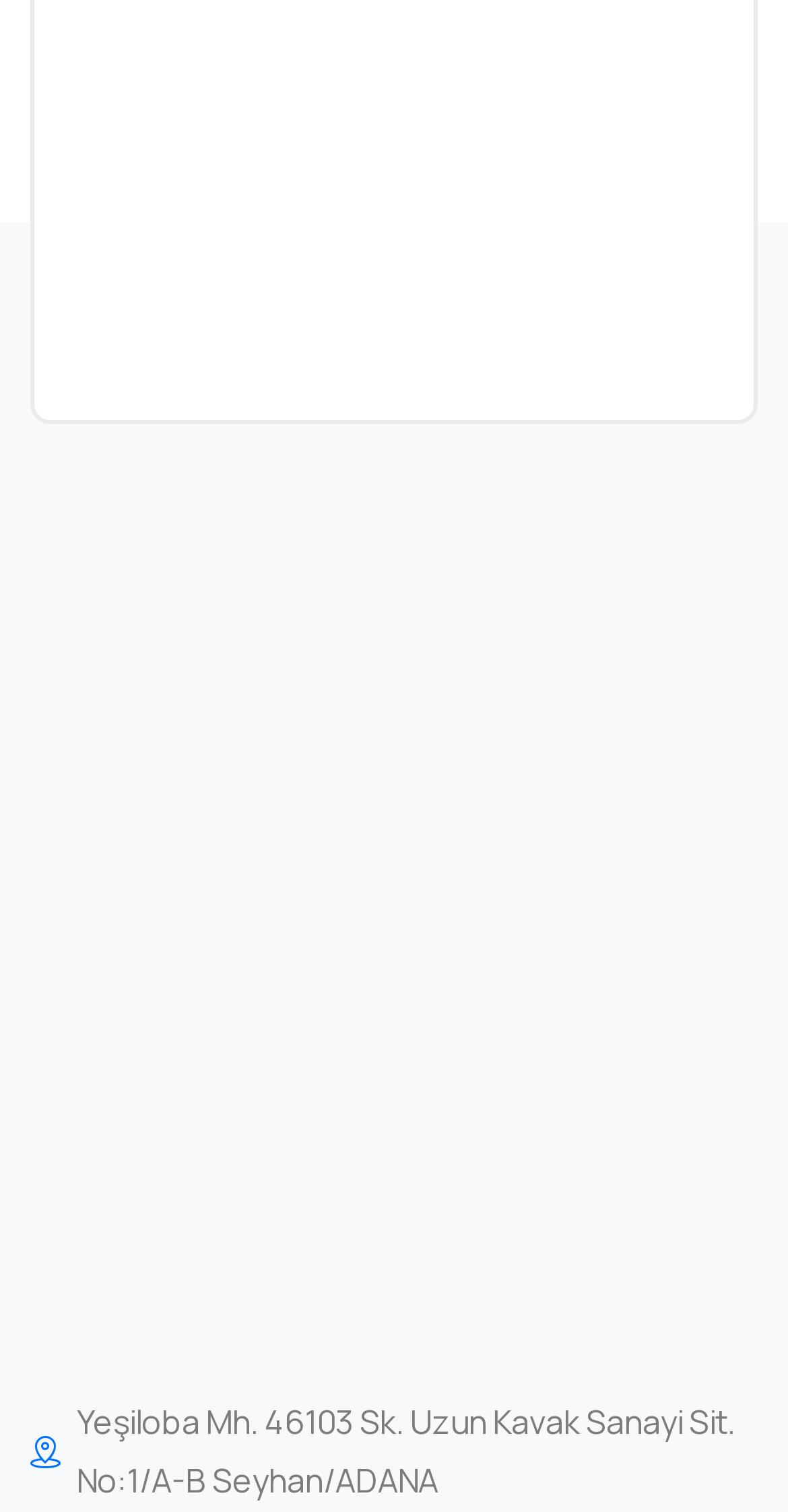Please determine the bounding box coordinates of the element's region to click in order to carry out the following instruction: "view gallery". The coordinates should be four float numbers between 0 and 1, i.e., [left, top, right, bottom].

[0.038, 0.772, 0.962, 0.826]